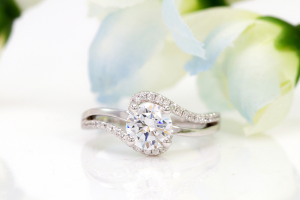Produce a meticulous caption for the image.

This exquisite image showcases a stunning diamond engagement ring, featuring a central round brilliant-cut diamond that sparkles radiantly. The ring's design is enhanced by delicate accents, with smaller diamonds set along the twisted band that gracefully flows around the main stone, creating an elegant and unique silhouette. Surrounding the ring are soft hues from nearby flower petals, adding a romantic touch to the scene. The 0.5-carat diamond is perfectly poised to reflect light, symbolizing timeless beauty and the refined sensibility of those who choose to wear it. This piece is more than just a jewel; it represents individual taste, sophisticated style, and serves as a statement of personal identity.